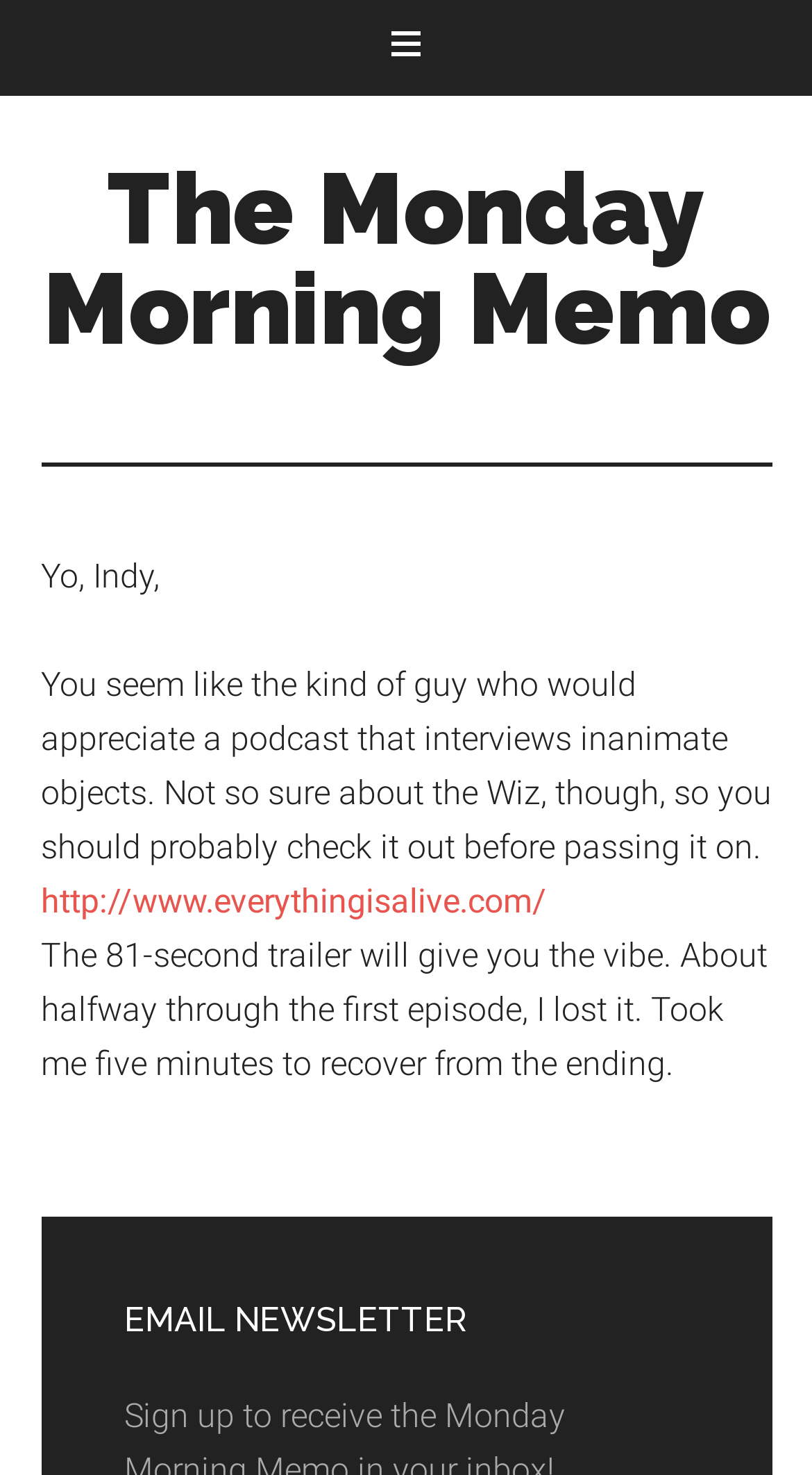Determine the bounding box for the UI element described here: "http://www.everythingisalive.com/".

[0.05, 0.597, 0.673, 0.624]